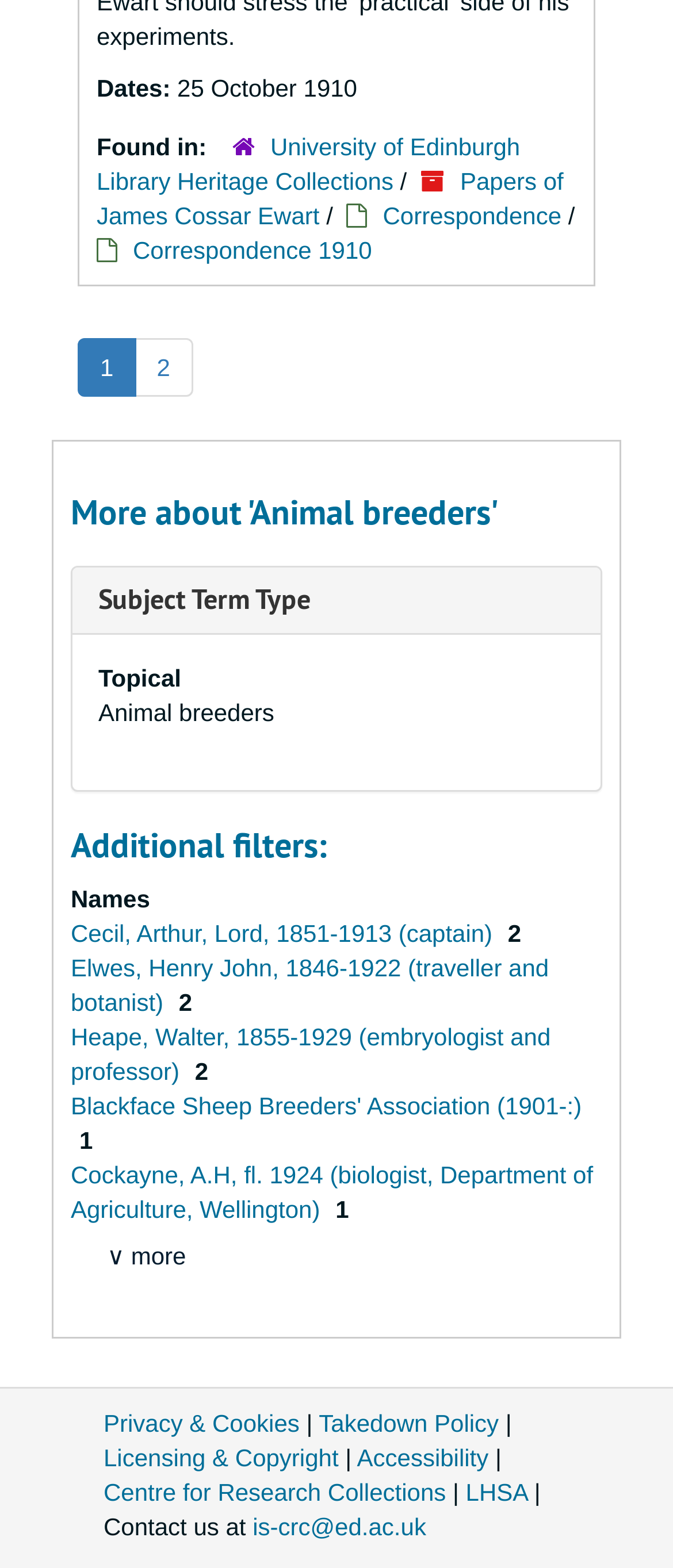Mark the bounding box of the element that matches the following description: "Papers of James Cossar Ewart".

[0.144, 0.107, 0.837, 0.146]